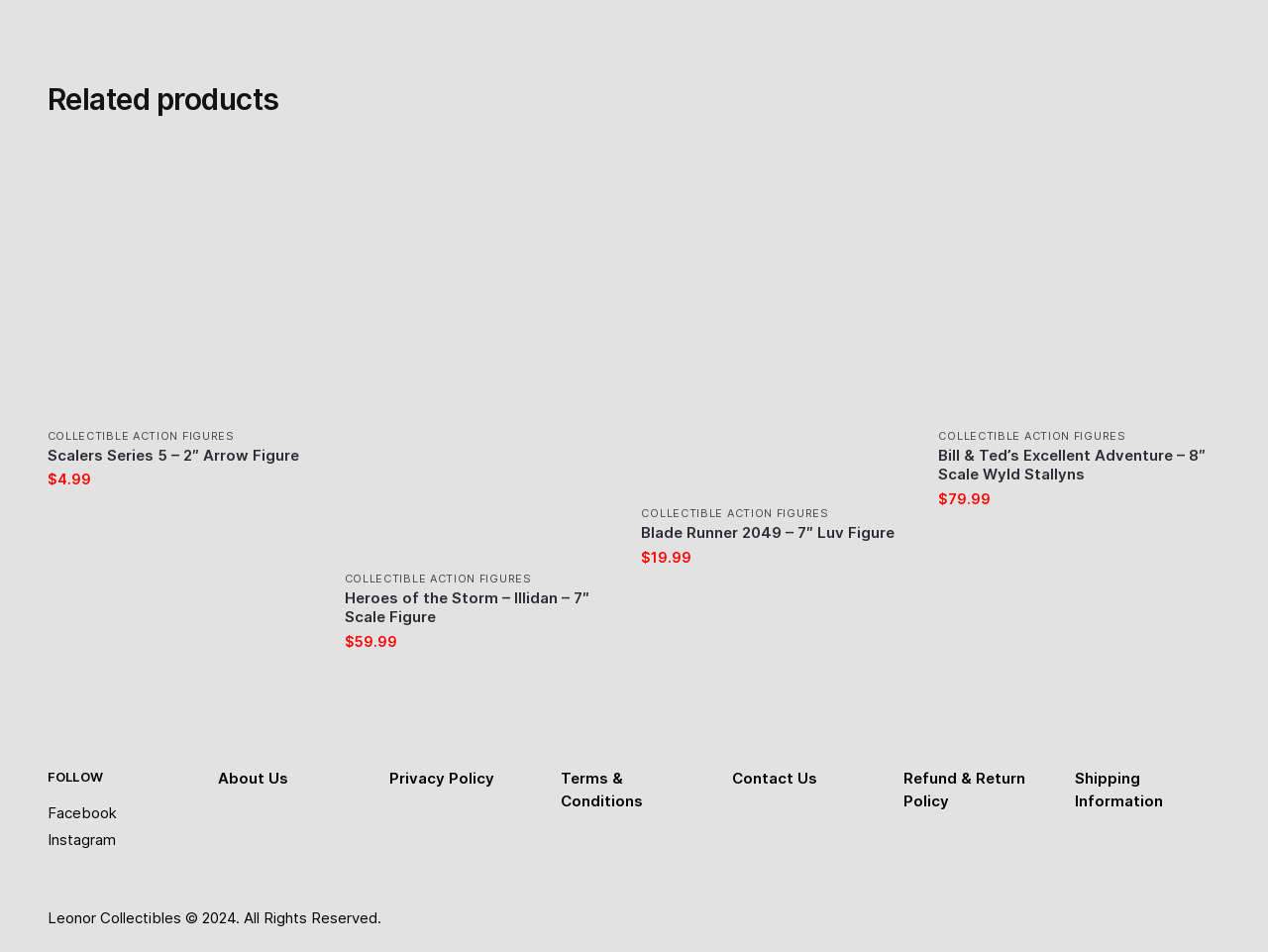Find the bounding box coordinates of the clickable region needed to perform the following instruction: "Add Blade Runner 2049 – 7″ Luv Figure to cart". The coordinates should be provided as four float numbers between 0 and 1, i.e., [left, top, right, bottom].

[0.506, 0.683, 0.717, 0.724]